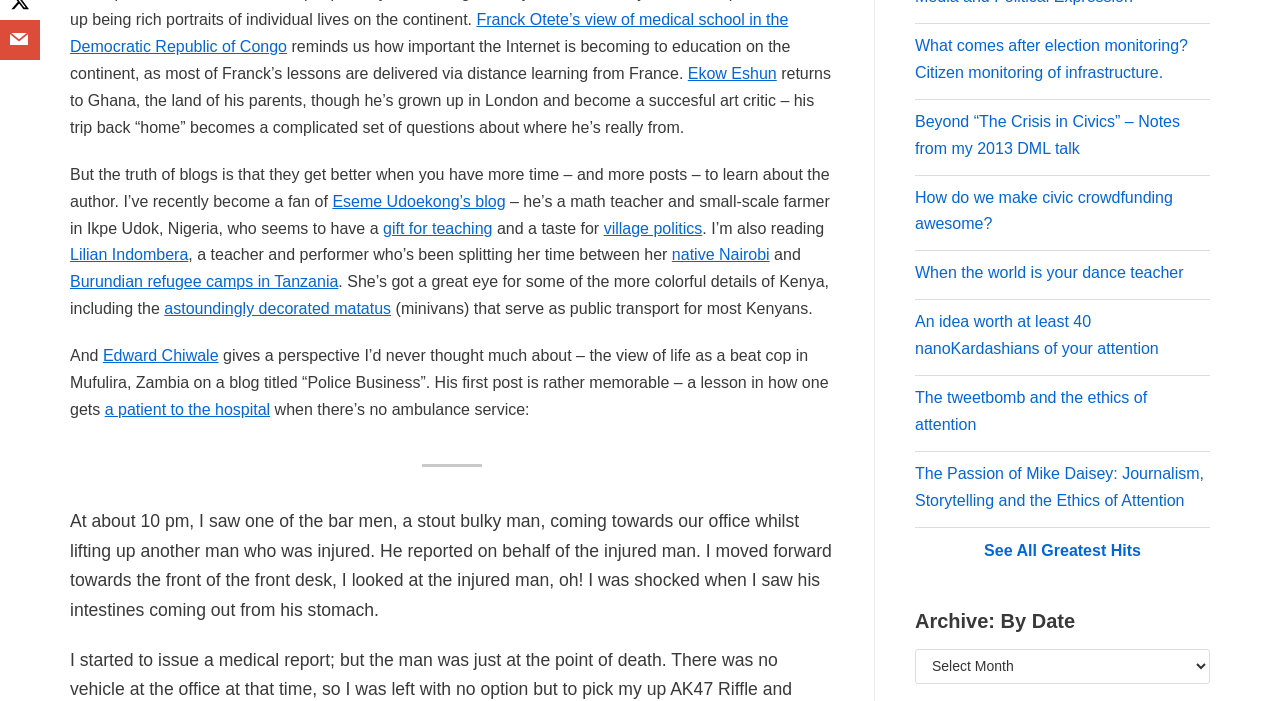Using the description "a patient to the hospital", predict the bounding box of the relevant HTML element.

[0.082, 0.572, 0.211, 0.596]